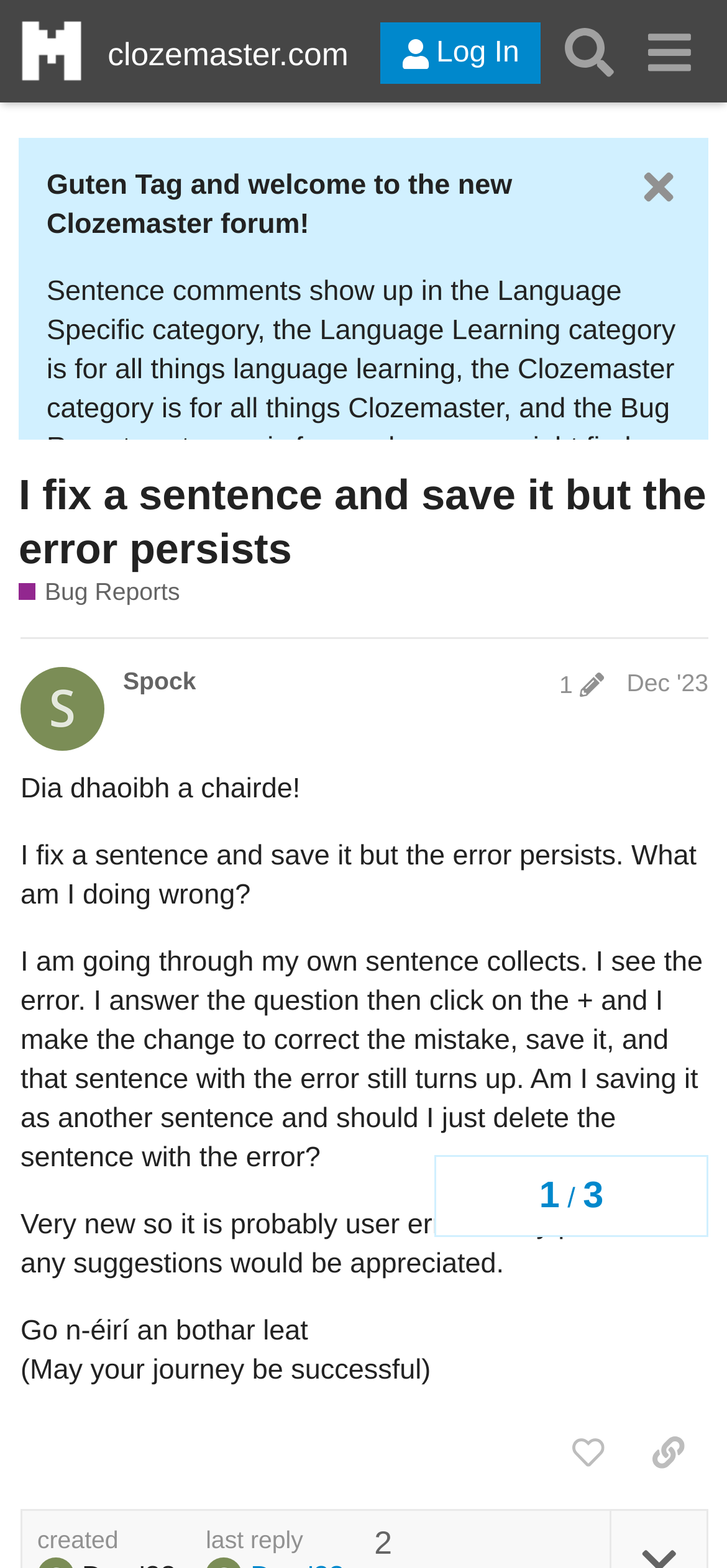Locate the bounding box coordinates of the clickable part needed for the task: "Contact Clozemaster via email".

[0.064, 0.468, 0.516, 0.488]